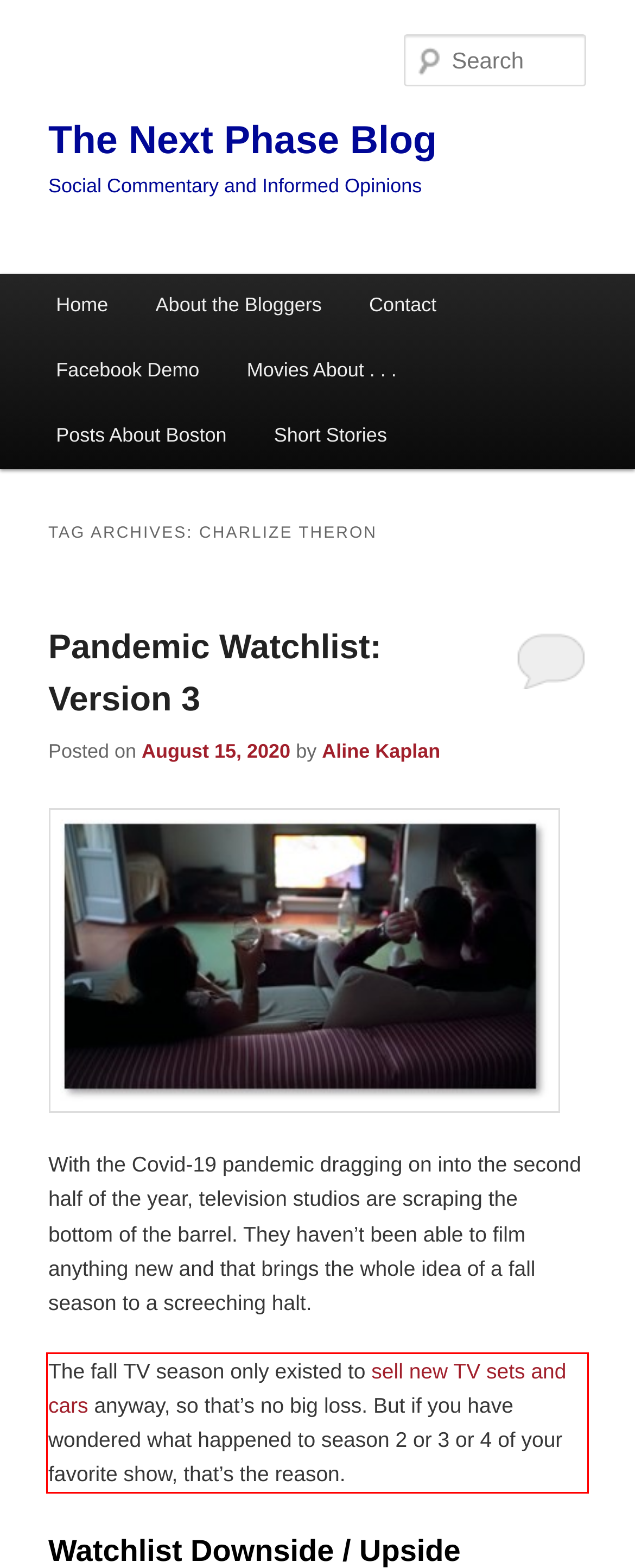The screenshot provided shows a webpage with a red bounding box. Apply OCR to the text within this red bounding box and provide the extracted content.

The fall TV season only existed to sell new TV sets and cars anyway, so that’s no big loss. But if you have wondered what happened to season 2 or 3 or 4 of your favorite show, that’s the reason.